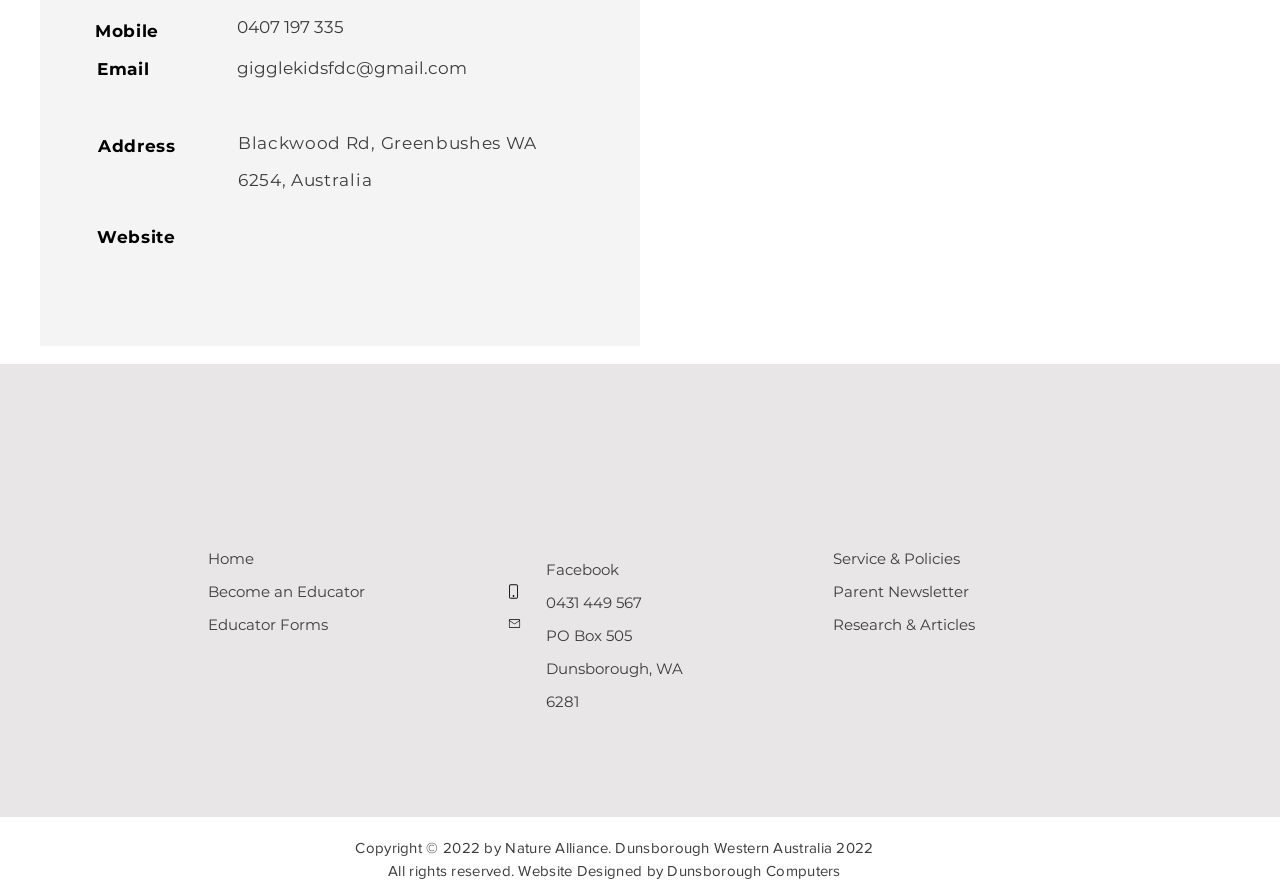Please determine the bounding box coordinates of the element to click in order to execute the following instruction: "Go to the 'Service & Policies' page". The coordinates should be four float numbers between 0 and 1, specified as [left, top, right, bottom].

[0.651, 0.622, 0.75, 0.643]